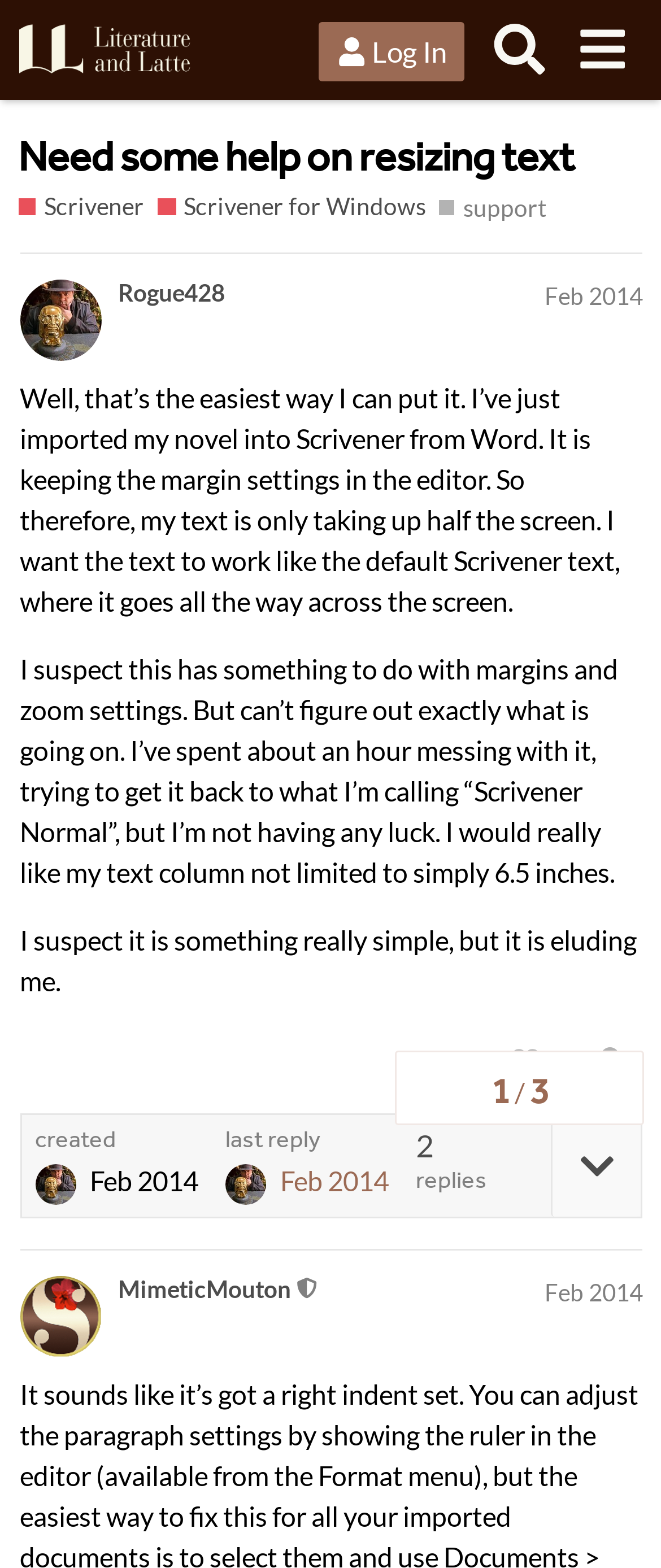Please identify the primary heading of the webpage and give its text content.

Need some help on resizing text